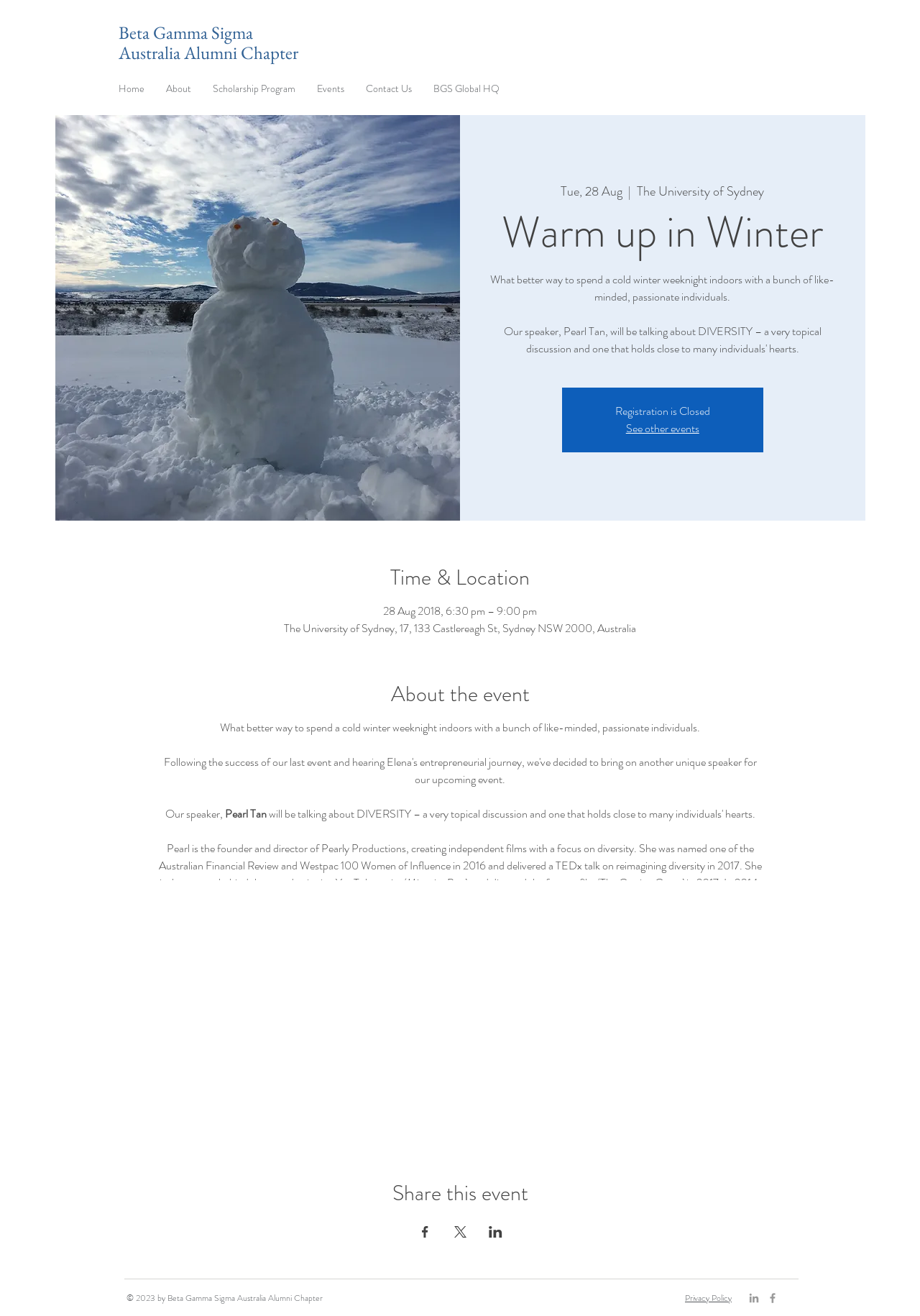Please specify the bounding box coordinates for the clickable region that will help you carry out the instruction: "View the 'About the event' section".

[0.171, 0.517, 0.829, 0.538]